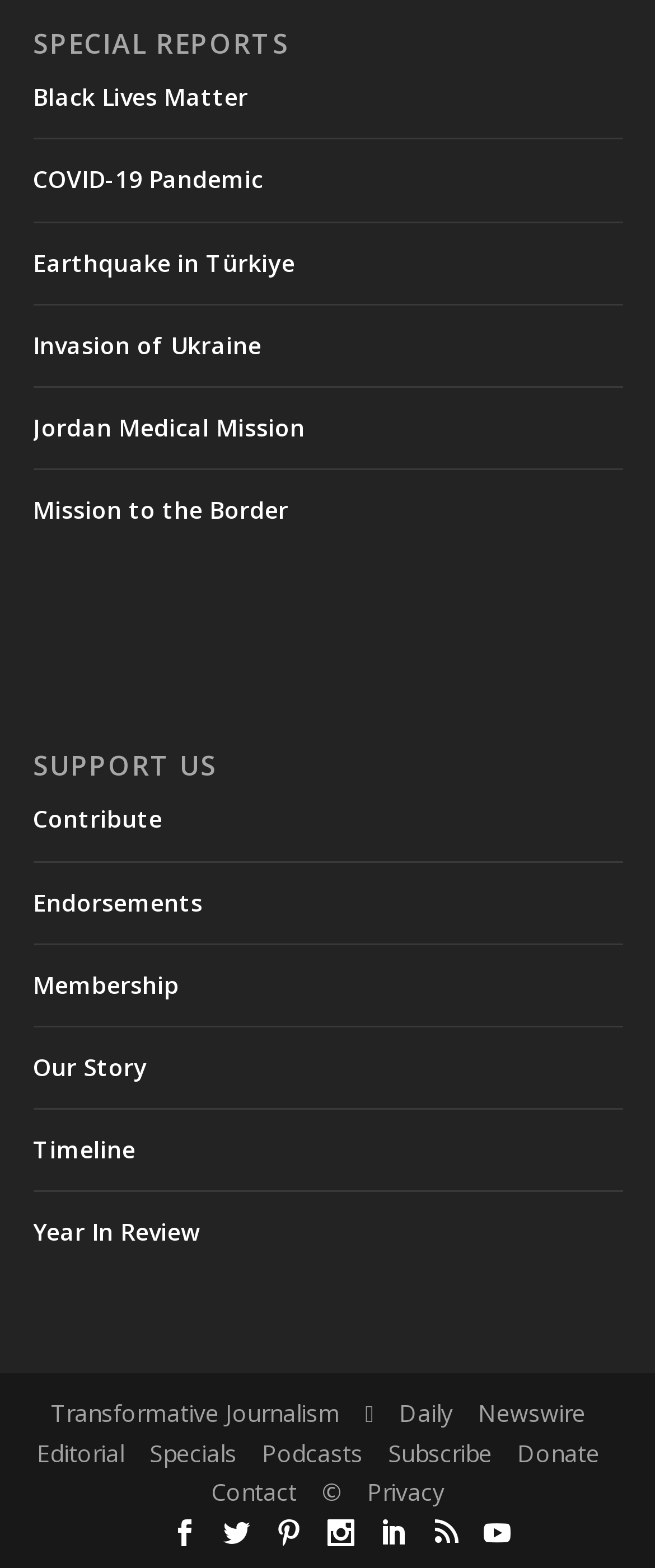Determine the bounding box coordinates of the clickable region to execute the instruction: "Support the organization by contributing". The coordinates should be four float numbers between 0 and 1, denoted as [left, top, right, bottom].

[0.05, 0.512, 0.247, 0.532]